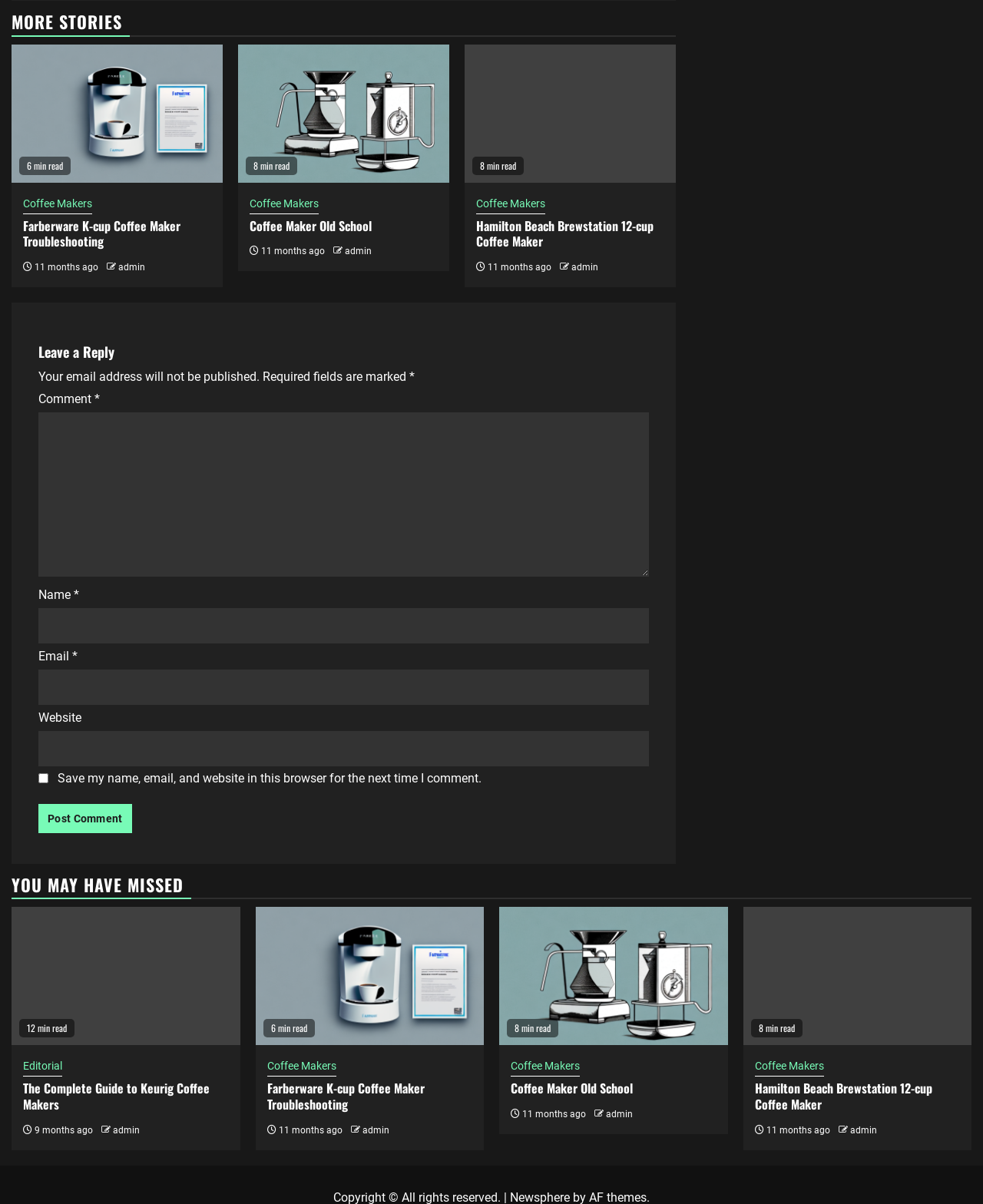What type of coffee maker is mentioned in the second article?
Please respond to the question with a detailed and thorough explanation.

I looked at the second article and found that it is titled 'Coffee Maker Old School', and the image associated with it is described as 'An old-fashioned coffee maker with its components'.